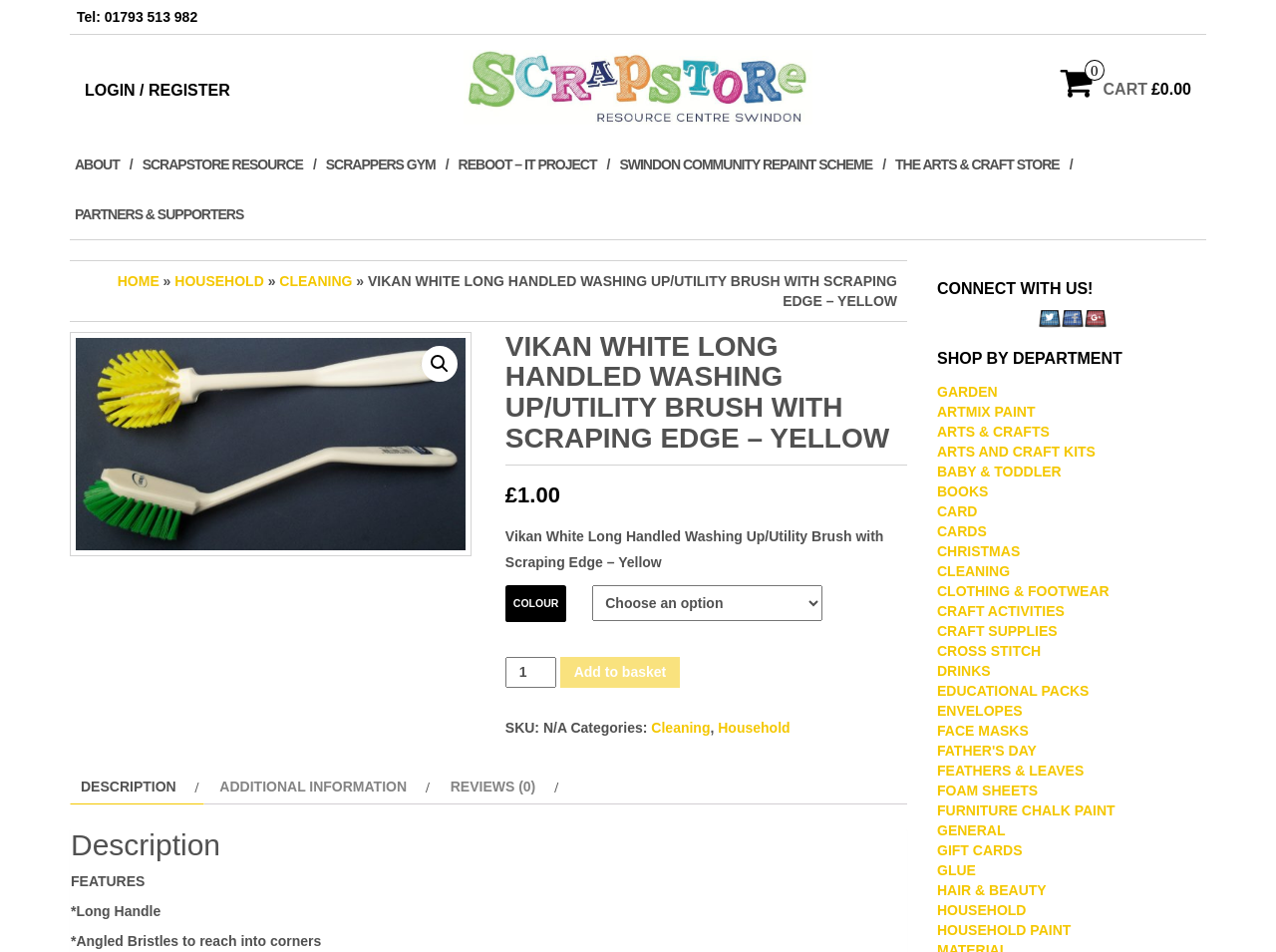Please identify the bounding box coordinates of the element that needs to be clicked to execute the following command: "Select a colour from the dropdown menu". Provide the bounding box using four float numbers between 0 and 1, formatted as [left, top, right, bottom].

[0.464, 0.614, 0.645, 0.652]